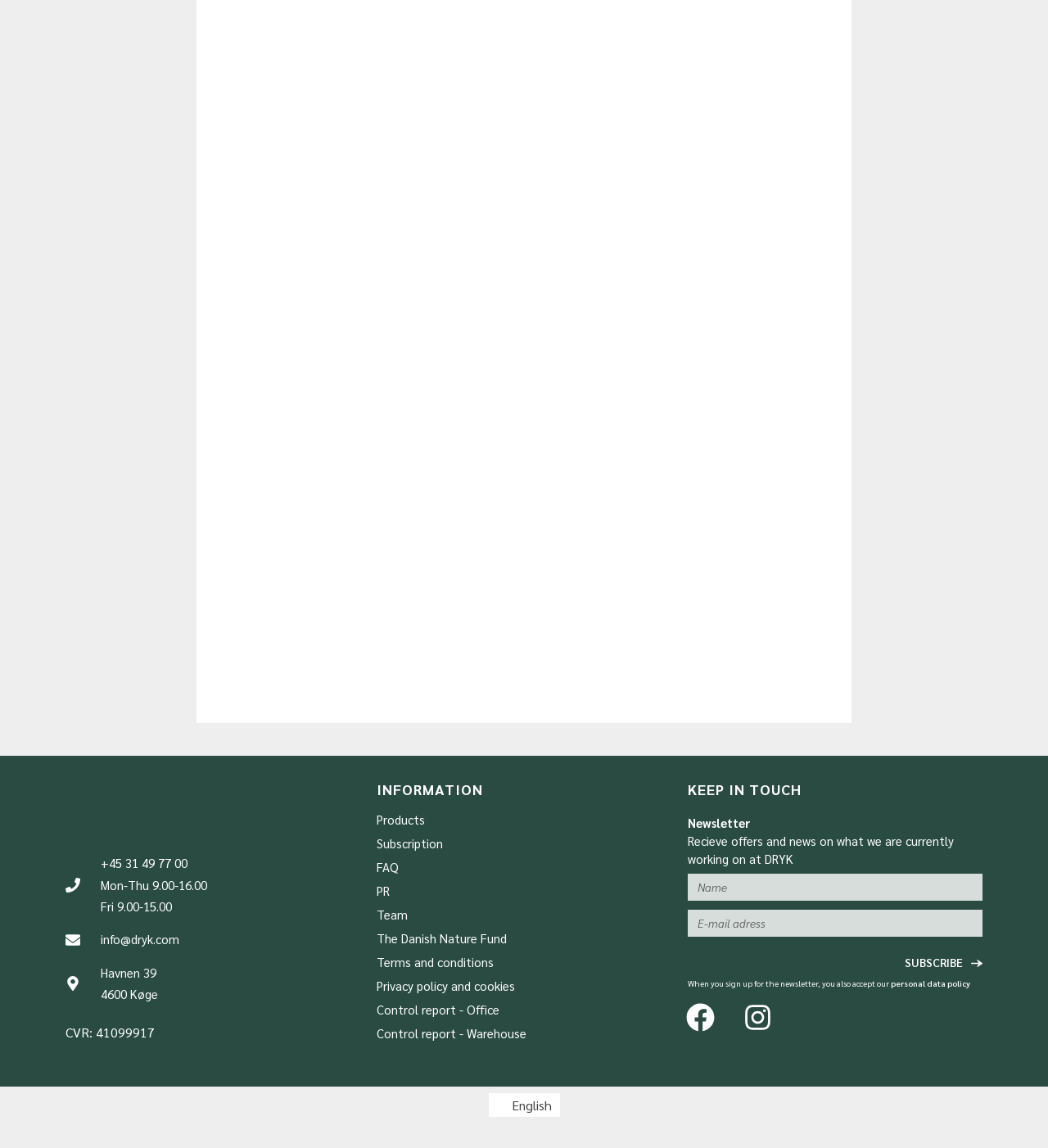Specify the bounding box coordinates of the area to click in order to execute this command: 'Subscribe to the newsletter'. The coordinates should consist of four float numbers ranging from 0 to 1, and should be formatted as [left, top, right, bottom].

[0.863, 0.824, 0.937, 0.853]